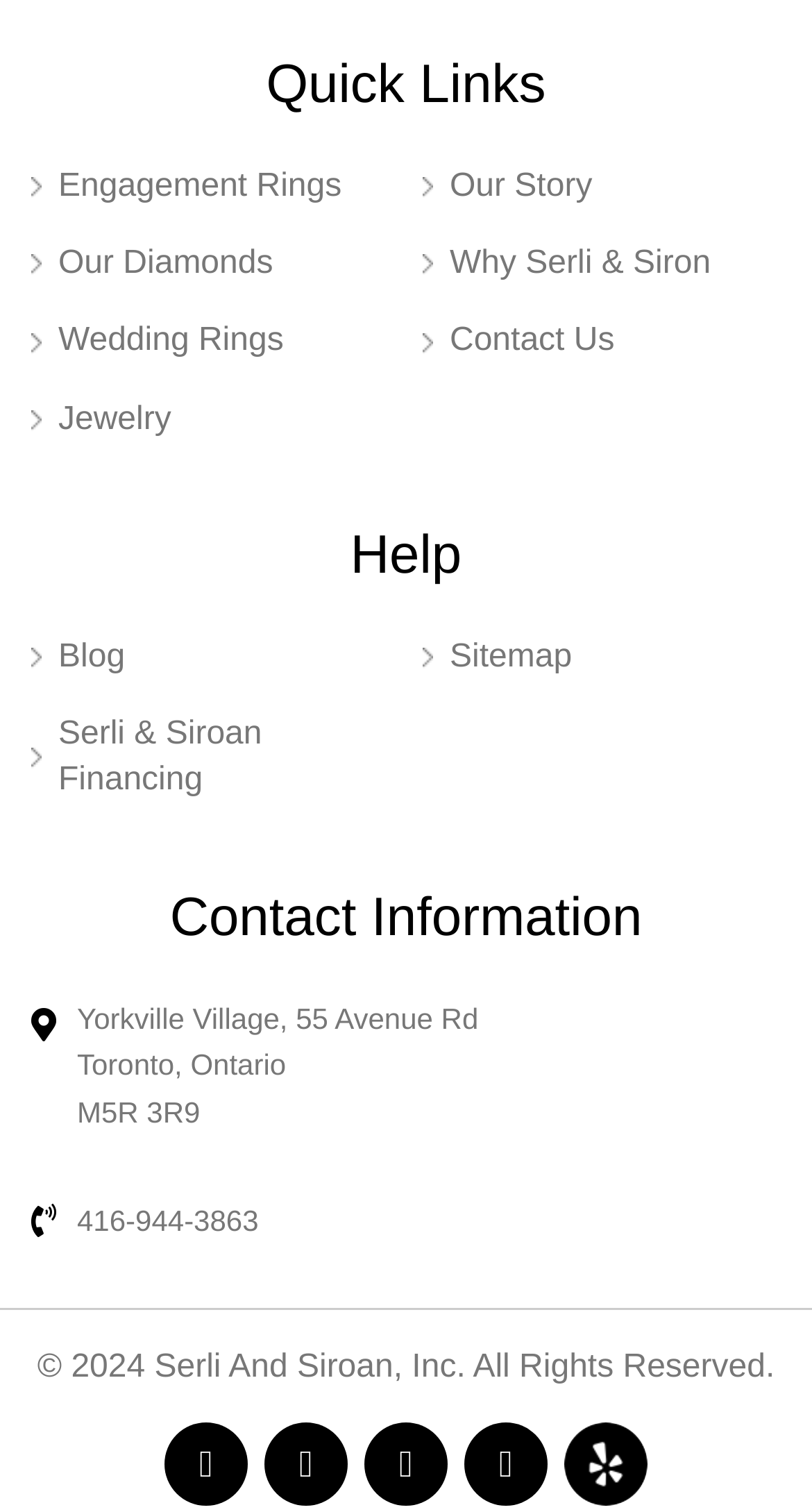How many links are there under Quick Links?
Answer the question with as much detail as possible.

I counted the number of links under the Quick Links heading, and there are 6 links: Engagement Rings, Our Diamonds, Wedding Rings, Jewelry, Our Story, and Why Serli & Siron.